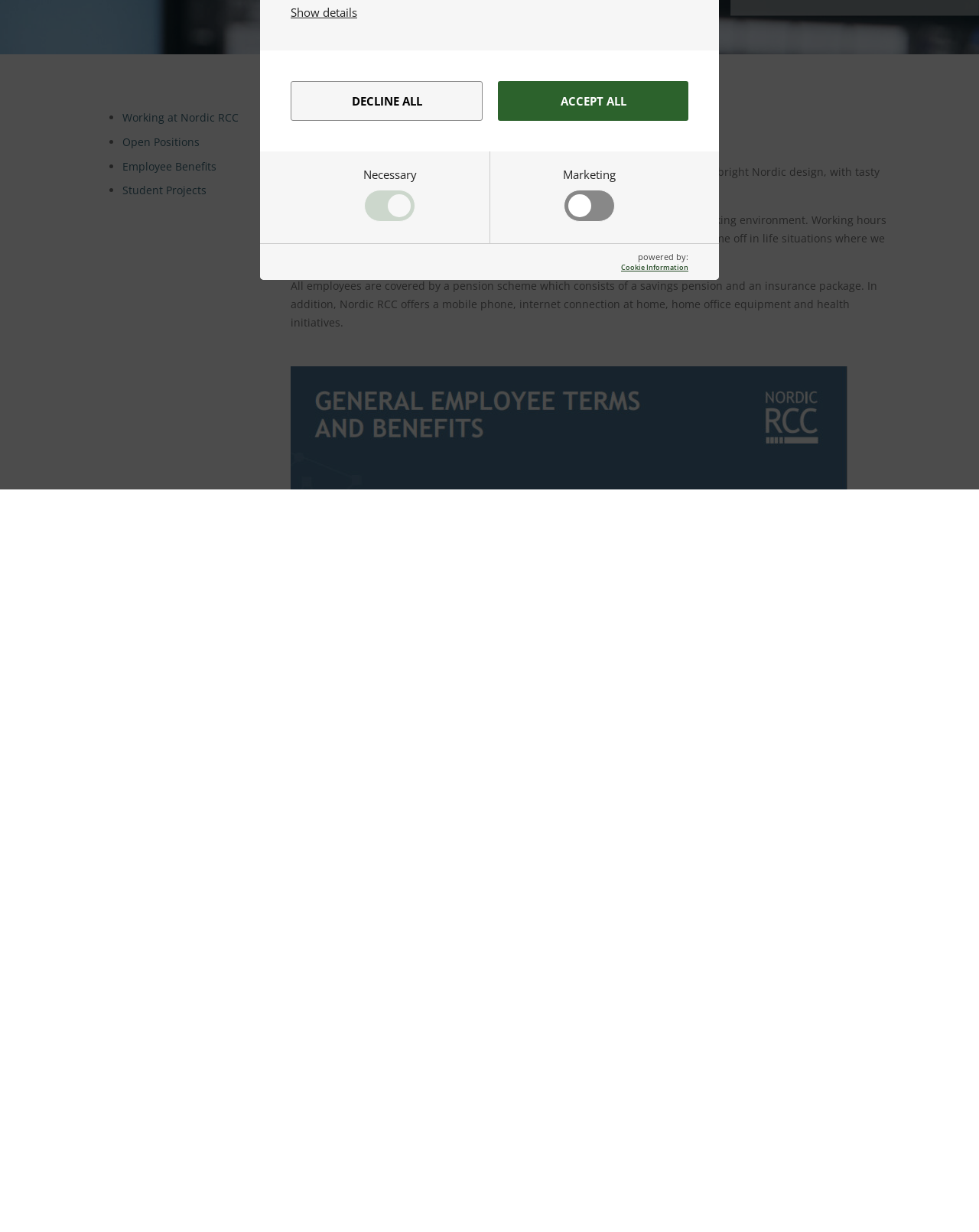Given the element description Decline all, specify the bounding box coordinates of the corresponding UI element in the format (top-left x, top-left y, bottom-right x, bottom-right y). All values must be between 0 and 1.

[0.297, 0.066, 0.493, 0.098]